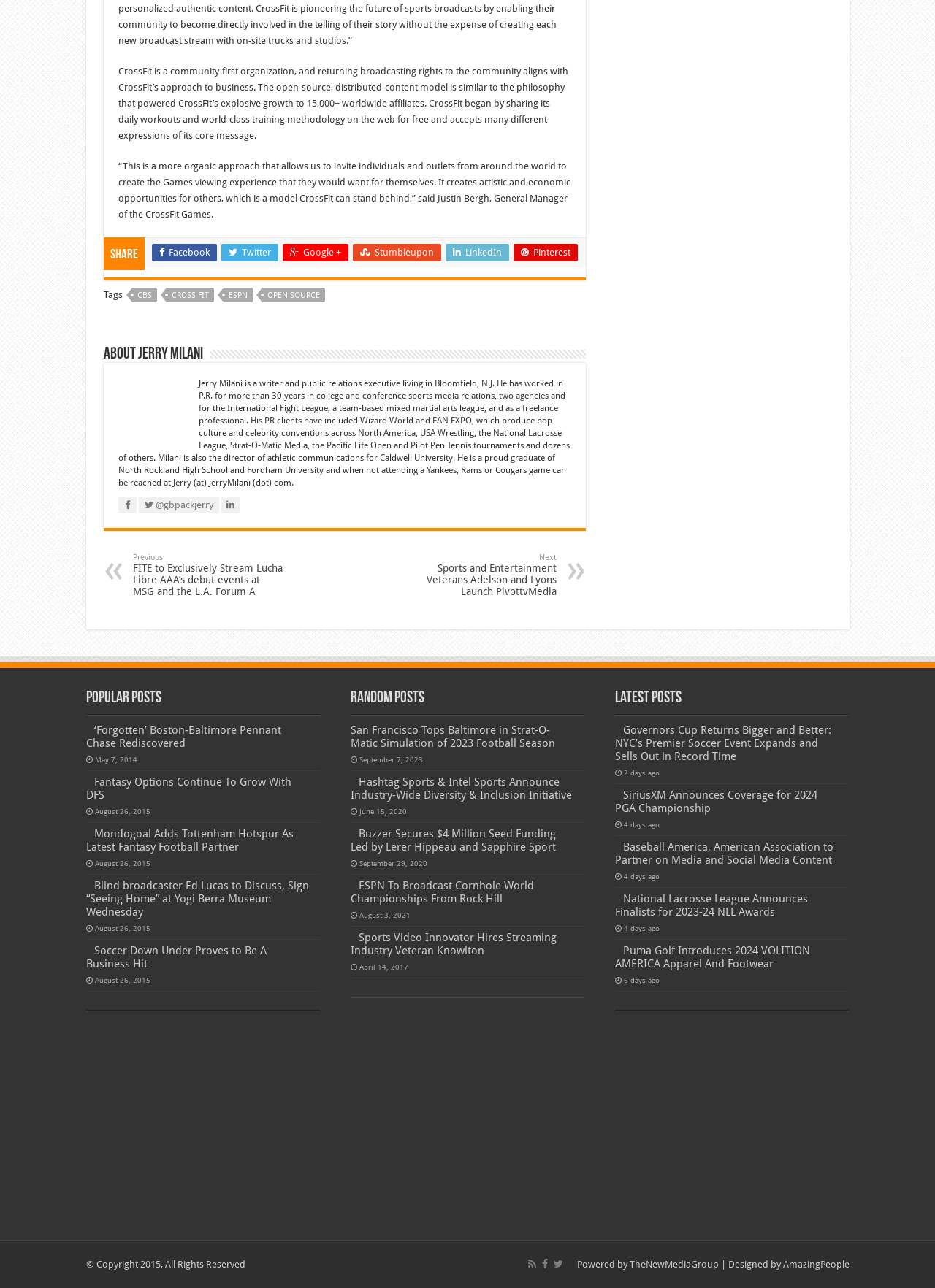Identify the bounding box coordinates of the clickable region to carry out the given instruction: "Go to the 'Home' page".

None